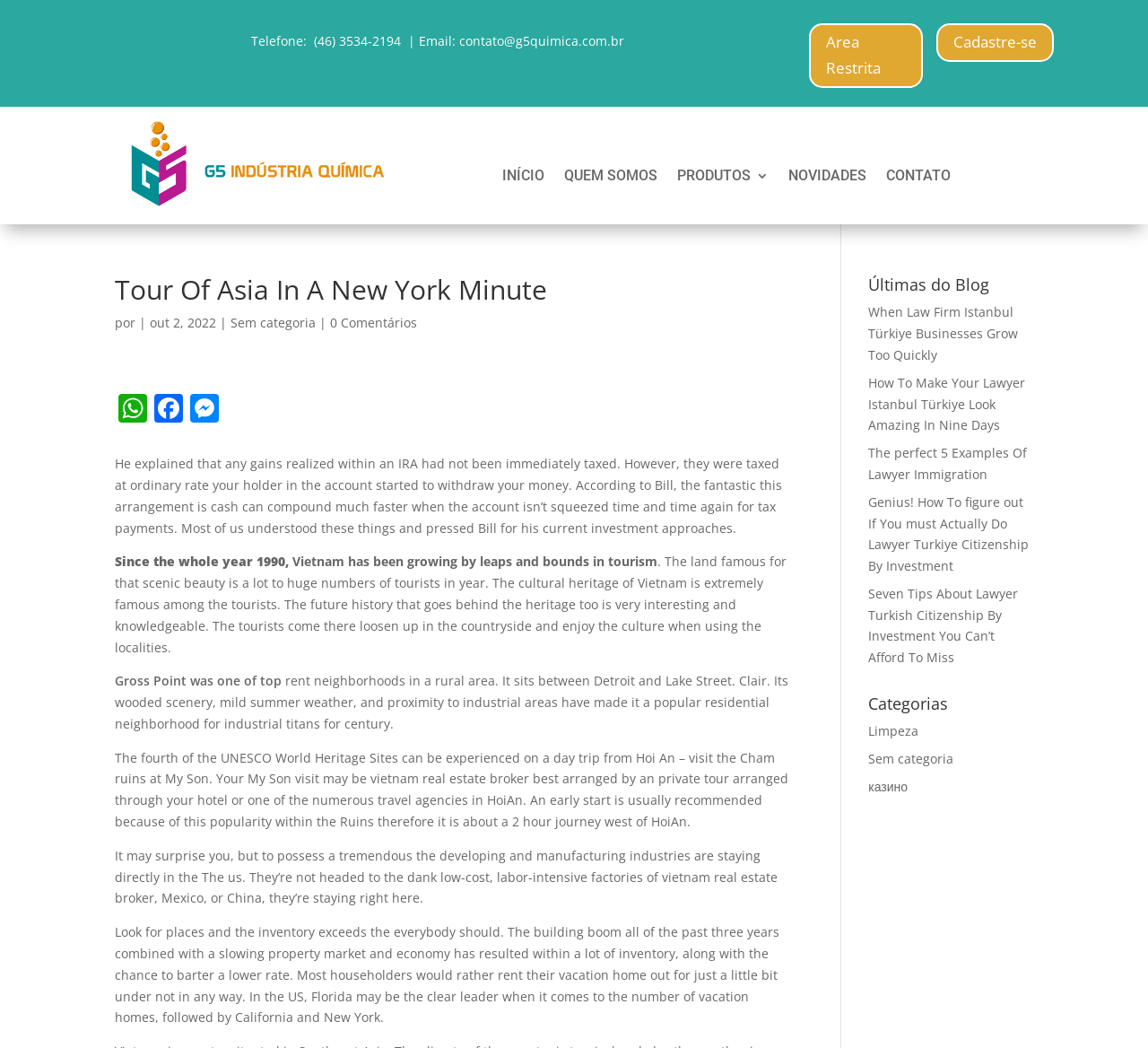Please locate the bounding box coordinates of the region I need to click to follow this instruction: "Click the 'When Law Firm Istanbul Türkiye Businesses Grow Too Quickly' link".

[0.756, 0.29, 0.887, 0.347]